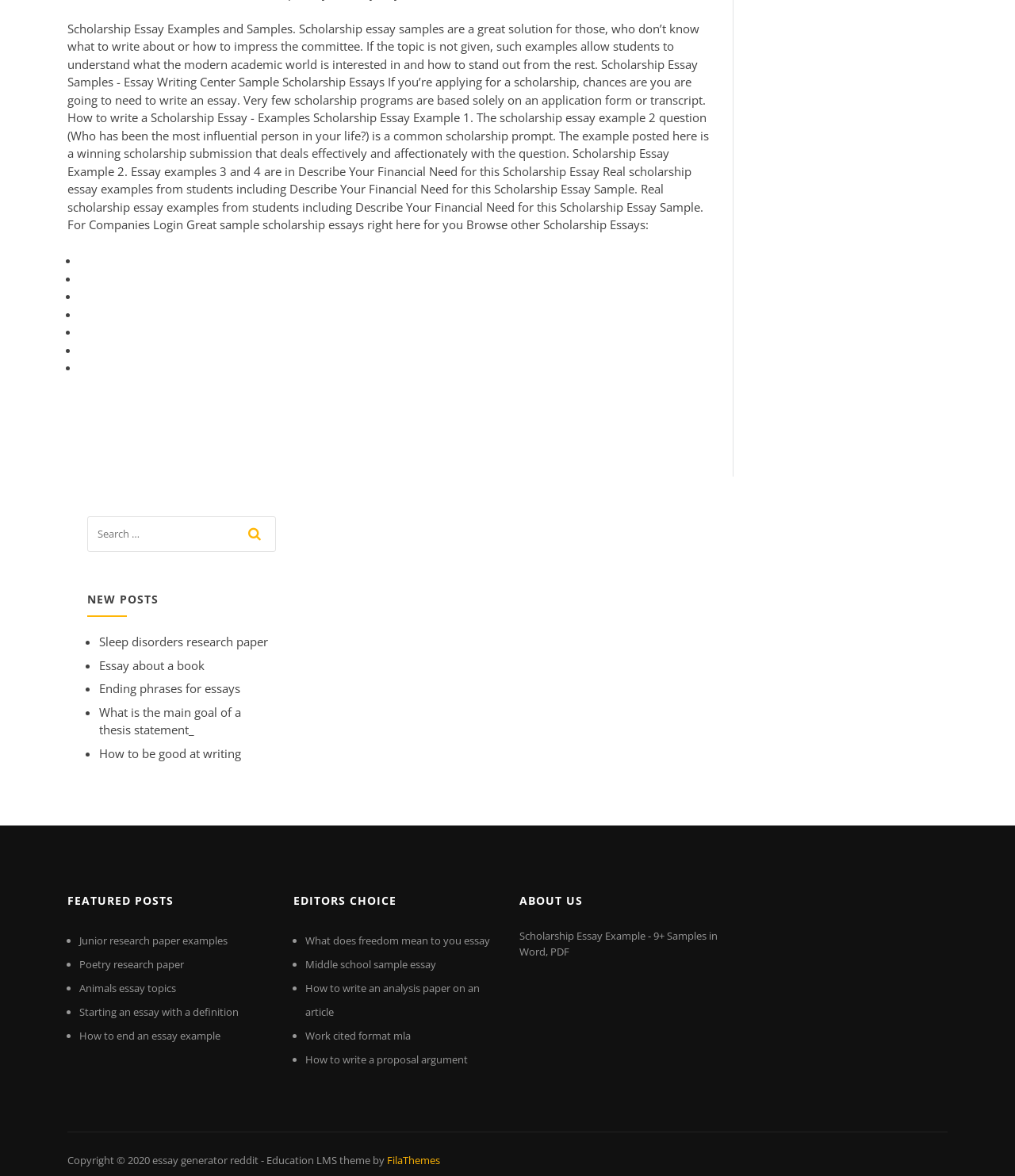What is the copyright year of the website?
Provide an in-depth answer to the question, covering all aspects.

The copyright information is located at the bottom of the webpage, and it indicates that the website's content is copyrighted as of 2020.